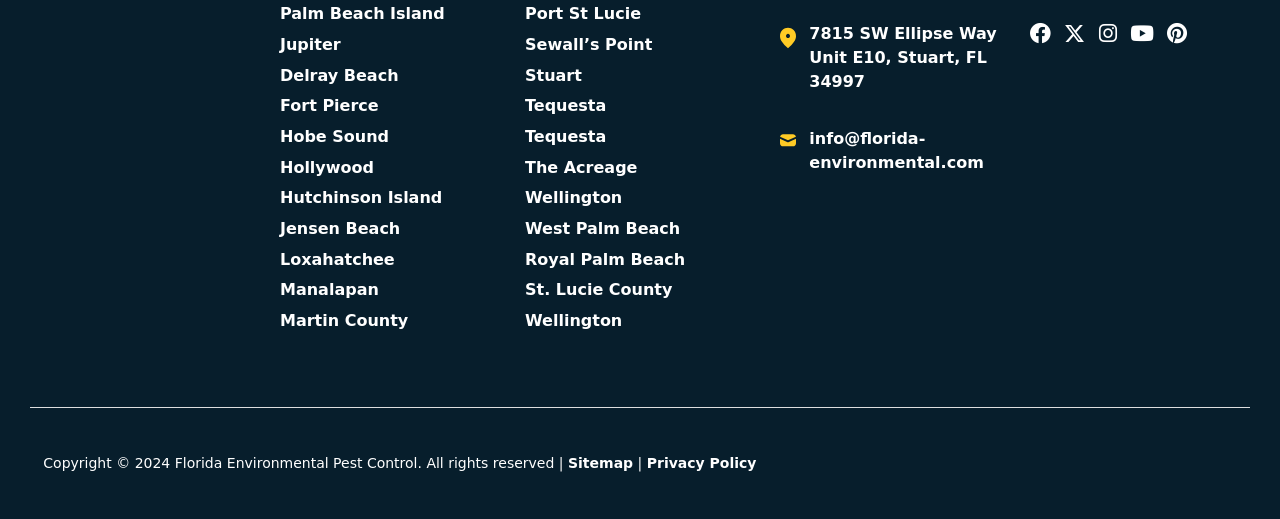Determine the bounding box coordinates of the section to be clicked to follow the instruction: "Visit 7815 SW Ellipse Way Unit E10, Stuart, FL 34997". The coordinates should be given as four float numbers between 0 and 1, formatted as [left, top, right, bottom].

[0.632, 0.042, 0.781, 0.181]